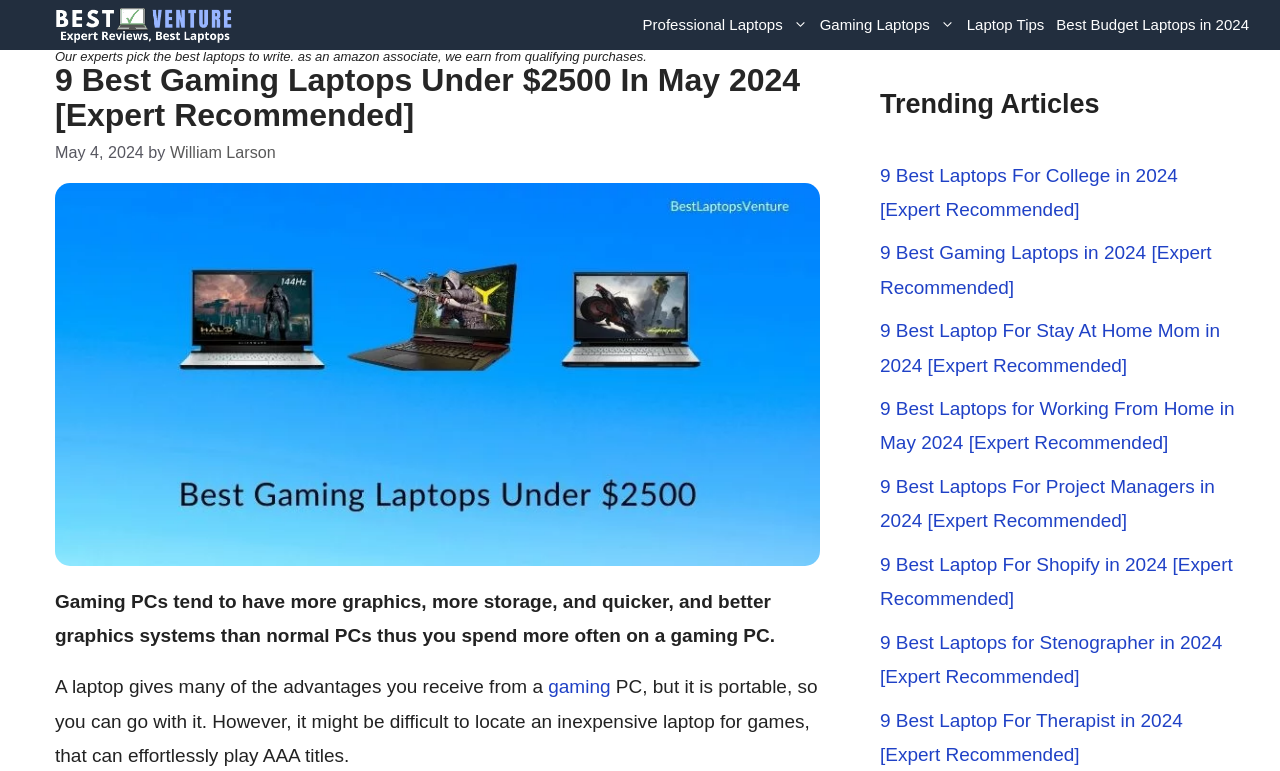Find the bounding box coordinates for the element that must be clicked to complete the instruction: "Read the article by William Larson". The coordinates should be four float numbers between 0 and 1, indicated as [left, top, right, bottom].

[0.133, 0.186, 0.215, 0.209]